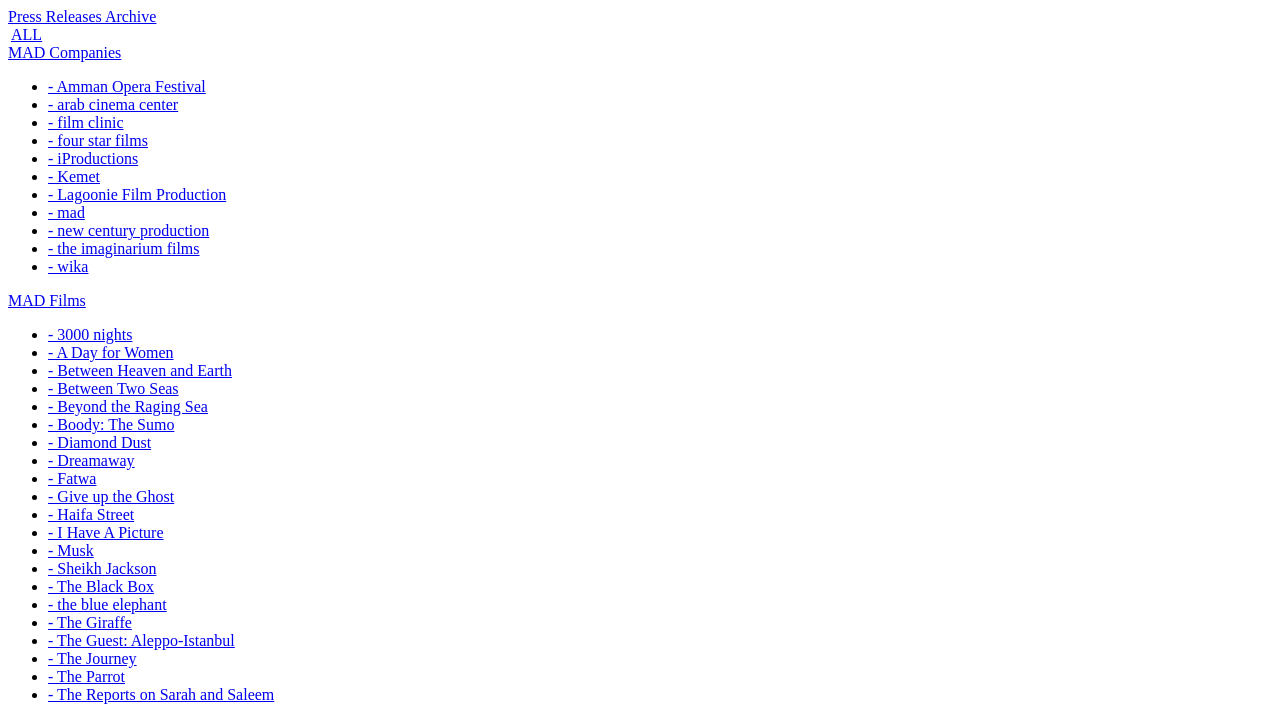Answer the question briefly using a single word or phrase: 
Are the companies and films listed in alphabetical order?

Yes